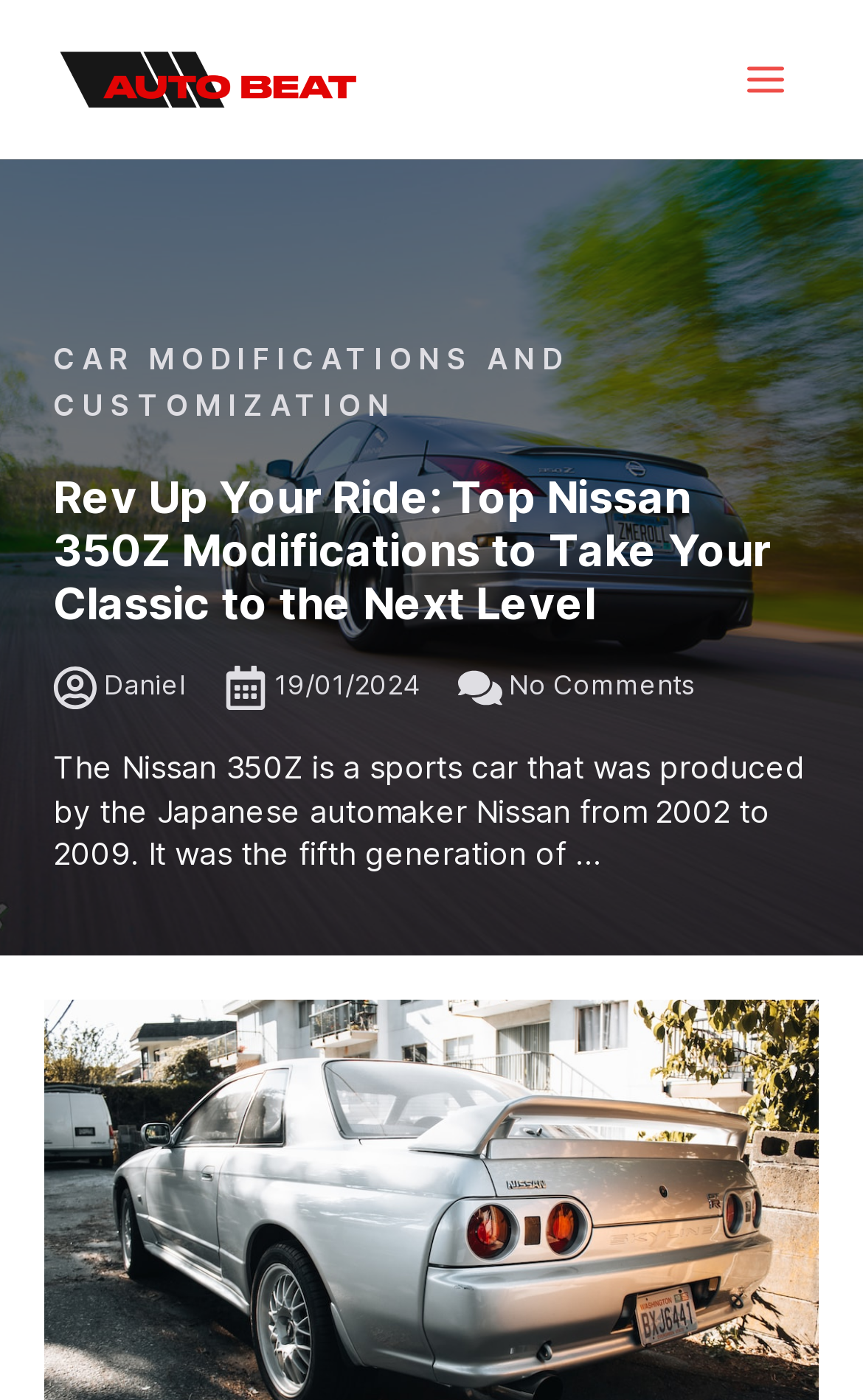Who is the author of the featured article?
Refer to the image and give a detailed response to the question.

The webpage contains a link with the text 'Daniel', which is likely the author of the featured article, as it is placed near the article's title and publication date.